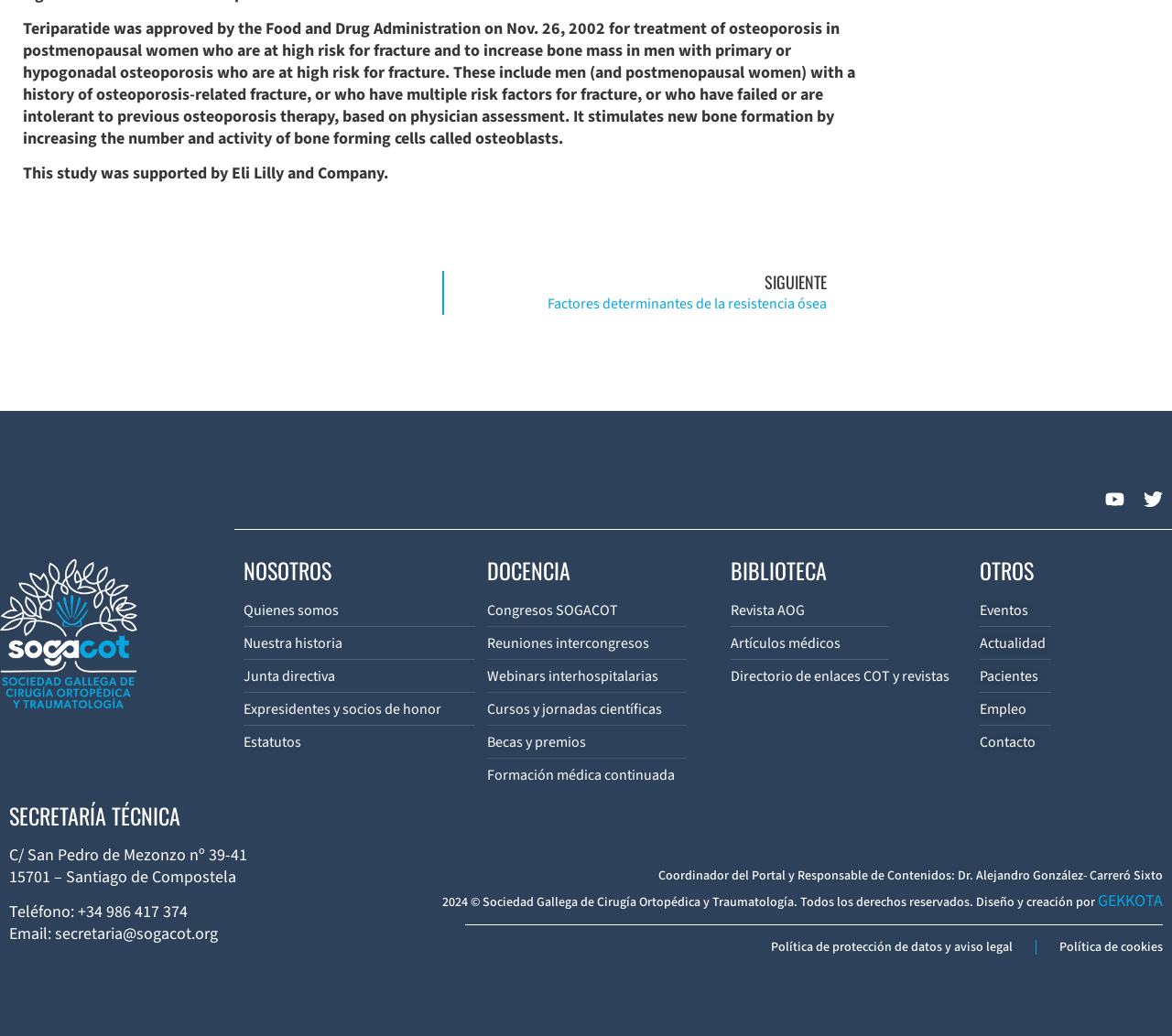Could you find the bounding box coordinates of the clickable area to complete this instruction: "Visit the 'Youtube' page"?

[0.934, 0.463, 0.967, 0.5]